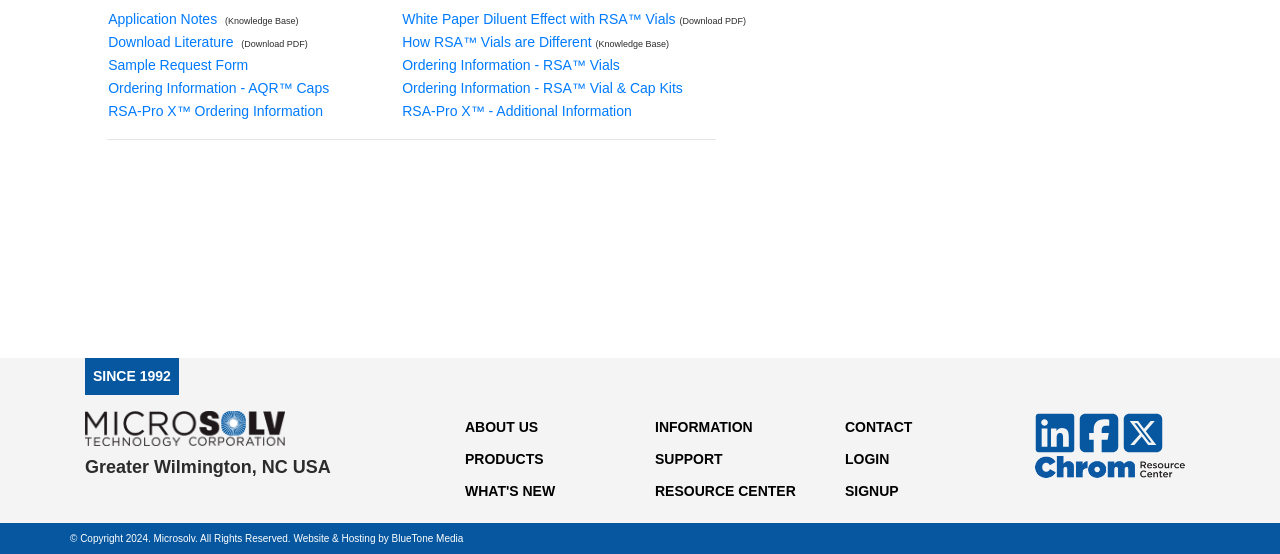Identify the bounding box coordinates of the clickable region required to complete the instruction: "Learn about RSA-Pro X". The coordinates should be given as four float numbers within the range of 0 and 1, i.e., [left, top, right, bottom].

[0.085, 0.187, 0.149, 0.216]